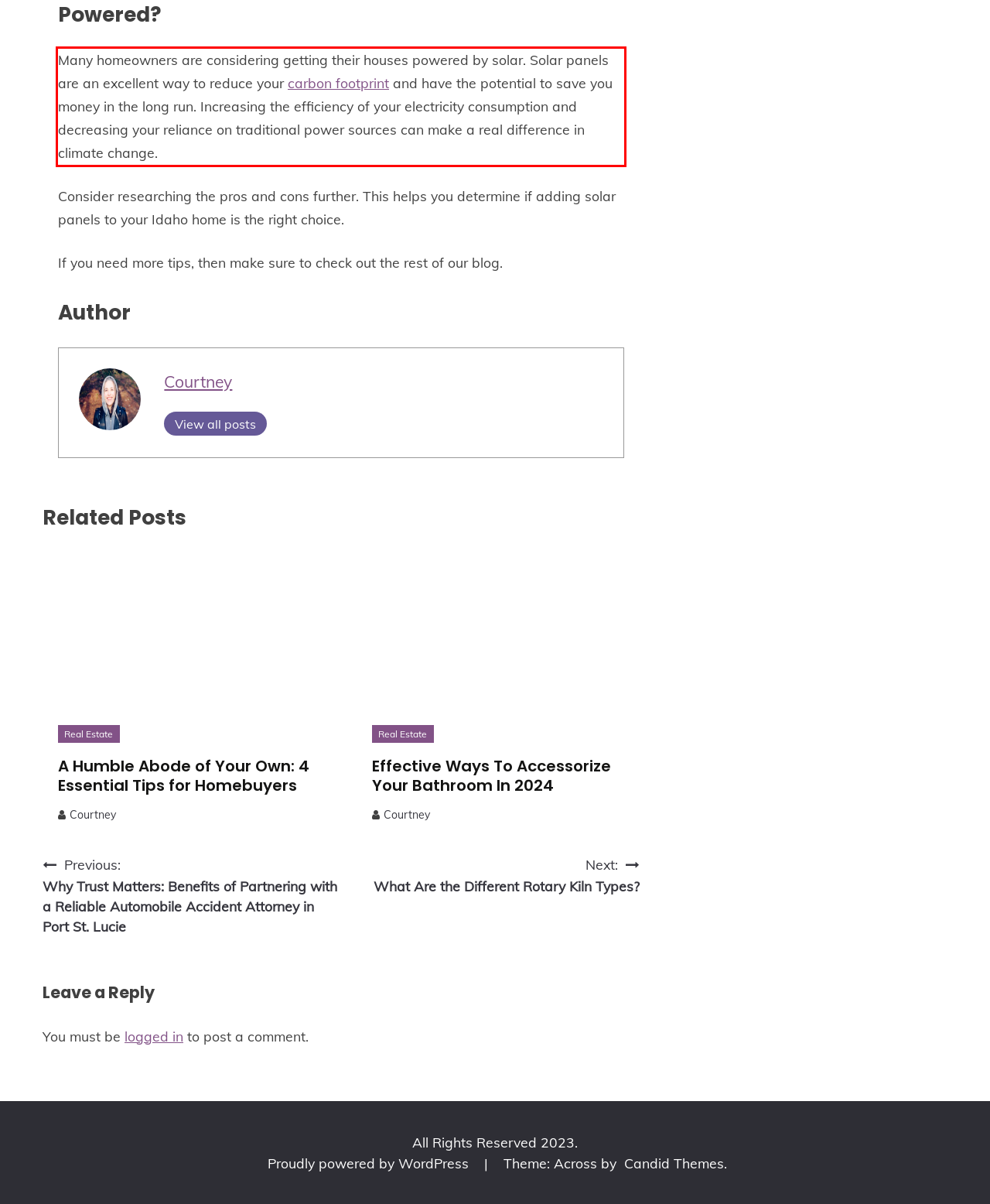You have a webpage screenshot with a red rectangle surrounding a UI element. Extract the text content from within this red bounding box.

Many homeowners are considering getting their houses powered by solar. Solar panels are an excellent way to reduce your carbon footprint and have the potential to save you money in the long run. Increasing the efficiency of your electricity consumption and decreasing your reliance on traditional power sources can make a real difference in climate change.